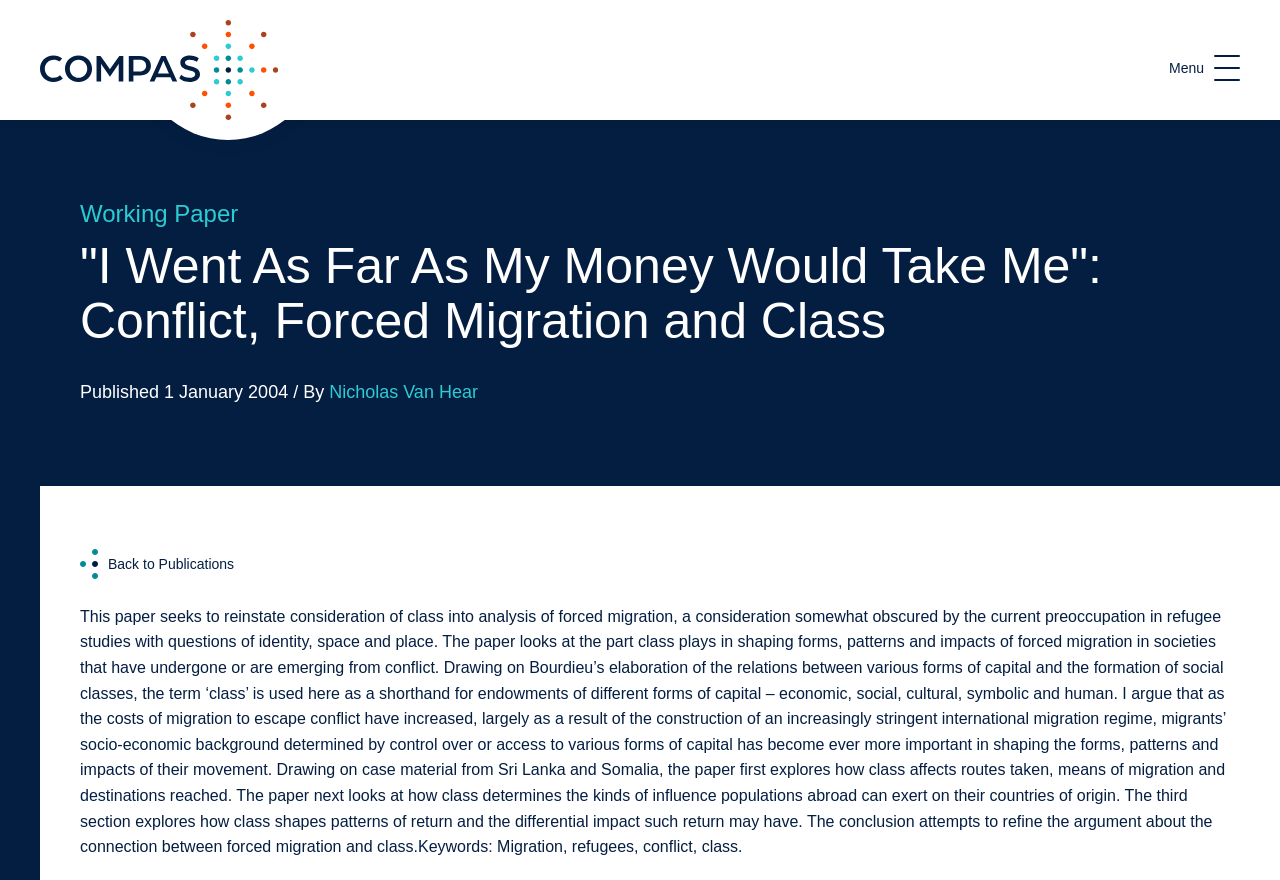Provide a brief response using a word or short phrase to this question:
Who is the author of this paper?

Nicholas Van Hear